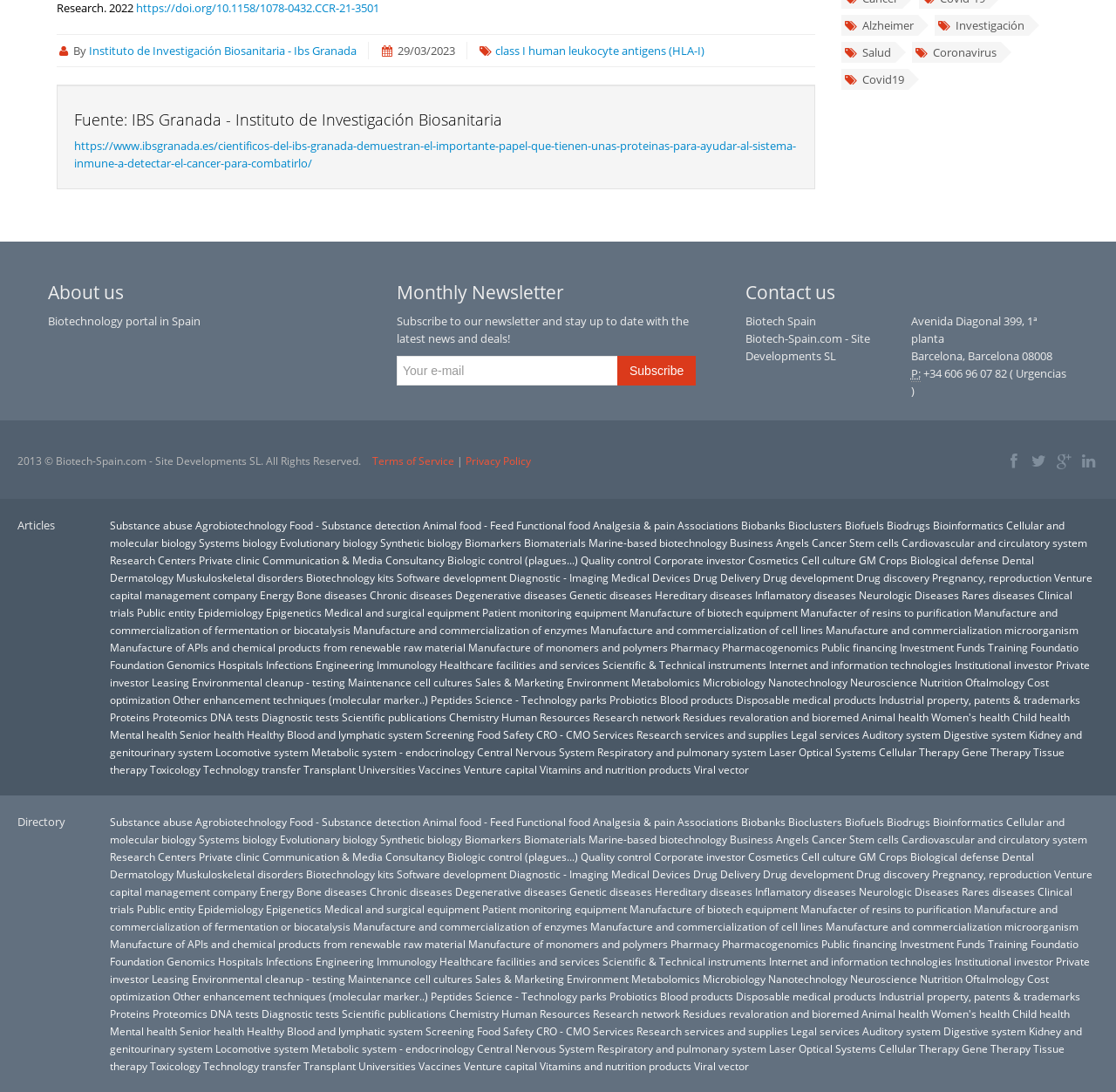Determine the bounding box coordinates of the element that should be clicked to execute the following command: "Subscribe to the newsletter".

[0.355, 0.326, 0.624, 0.353]